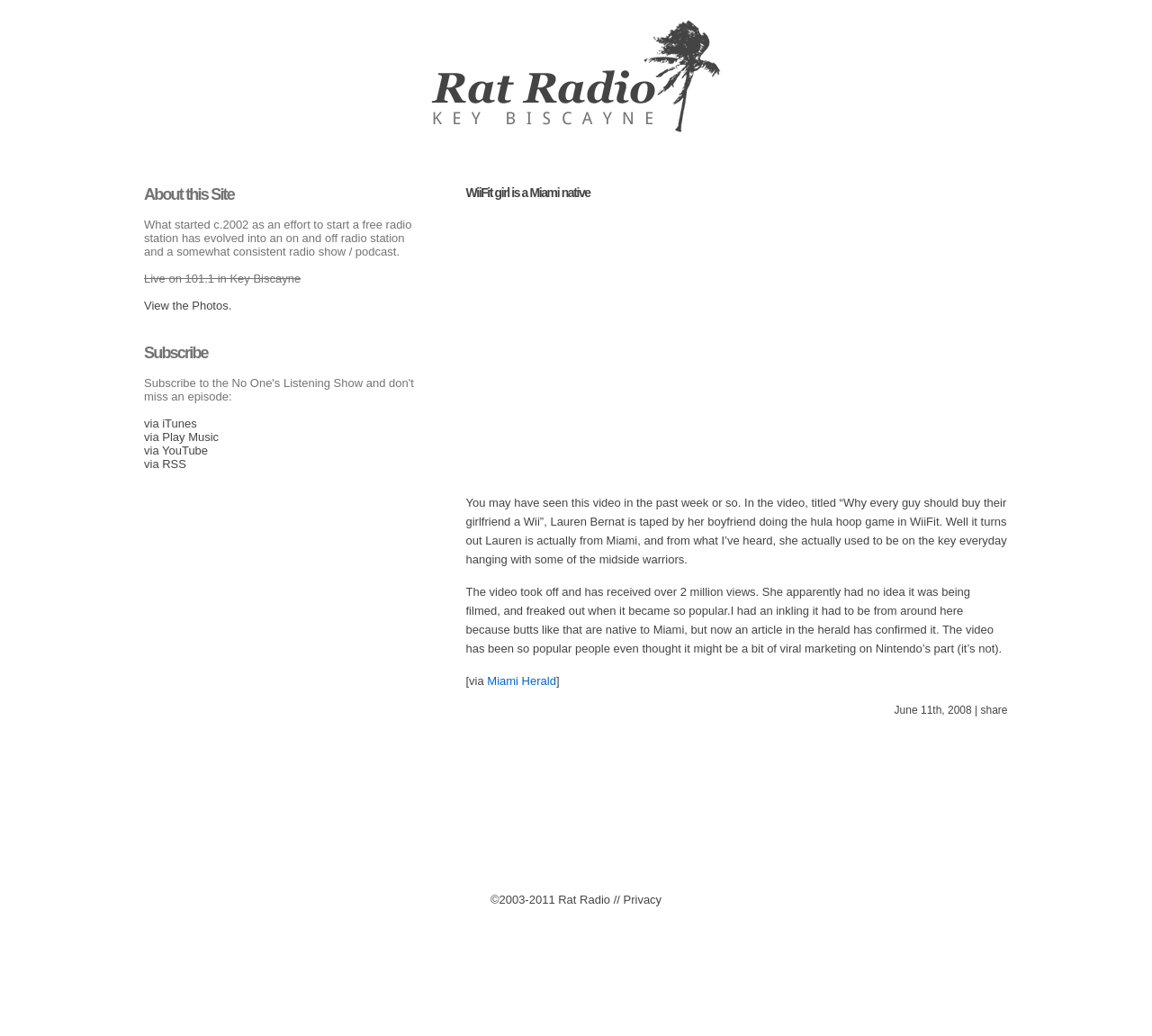Determine the bounding box coordinates for the clickable element to execute this instruction: "Subscribe via iTunes". Provide the coordinates as four float numbers between 0 and 1, i.e., [left, top, right, bottom].

[0.125, 0.402, 0.171, 0.415]